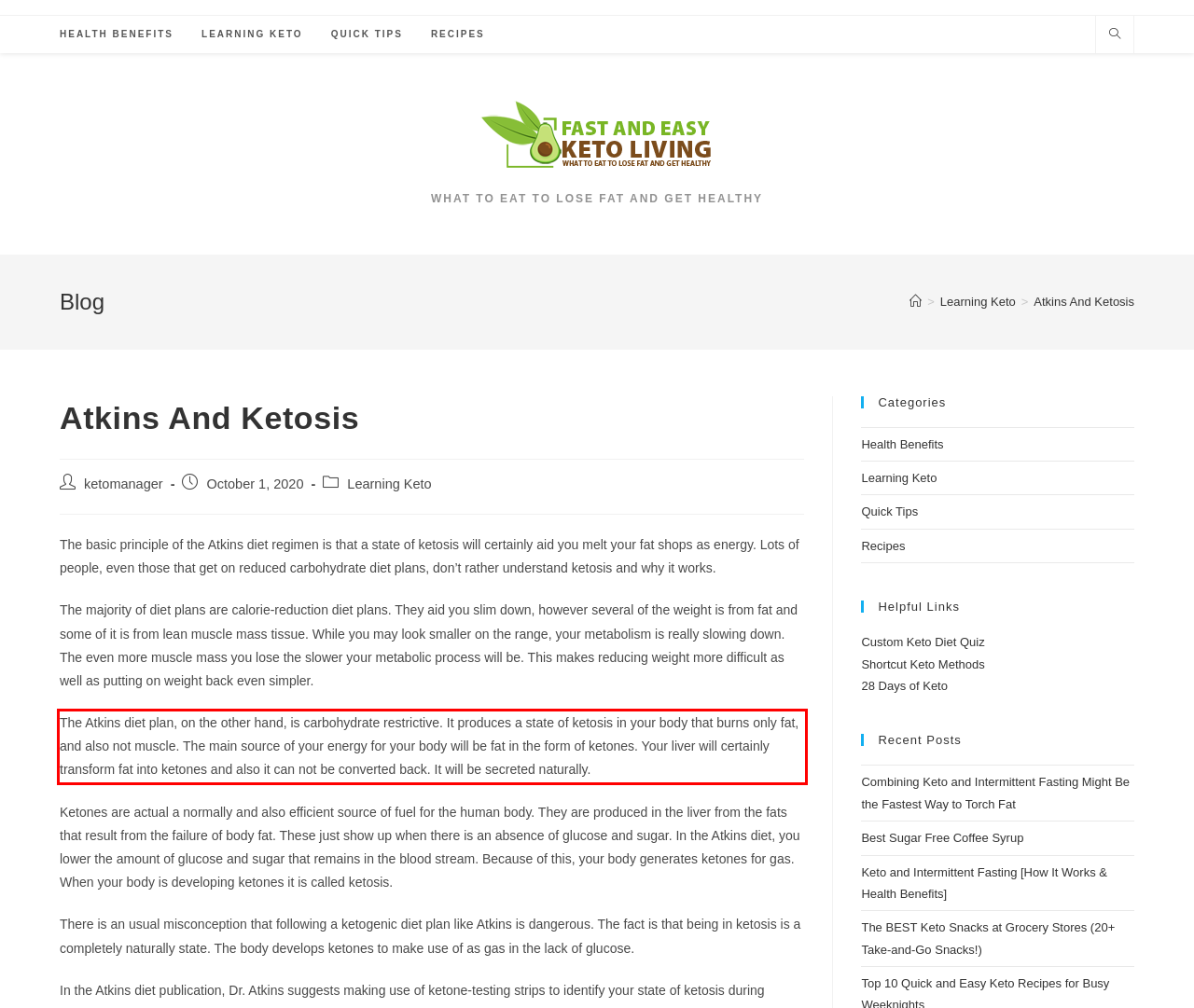Perform OCR on the text inside the red-bordered box in the provided screenshot and output the content.

The Atkins diet plan, on the other hand, is carbohydrate restrictive. It produces a state of ketosis in your body that burns only fat, and also not muscle. The main source of your energy for your body will be fat in the form of ketones. Your liver will certainly transform fat into ketones and also it can not be converted back. It will be secreted naturally.